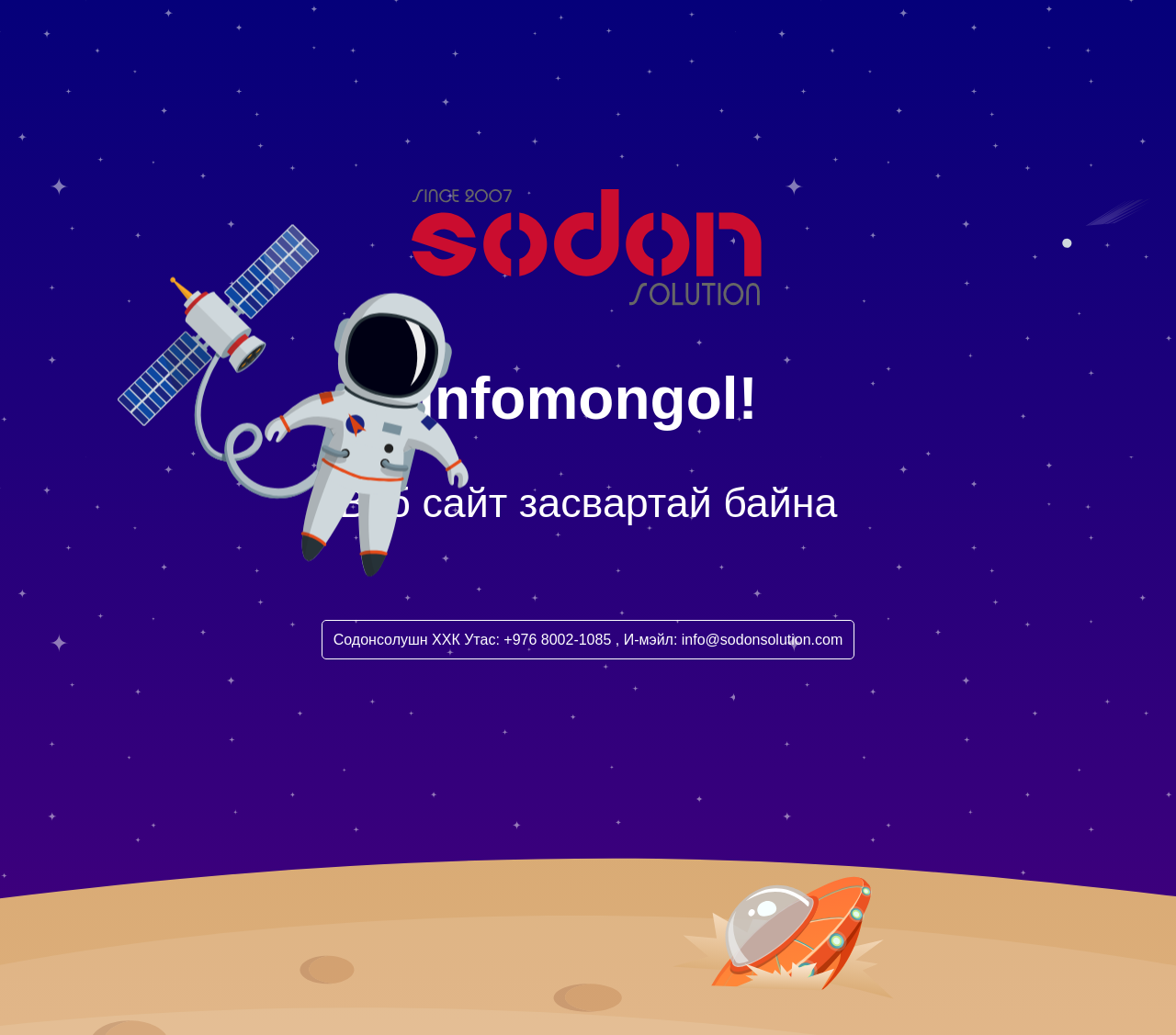How many images are on the webpage?
Give a one-word or short-phrase answer derived from the screenshot.

4